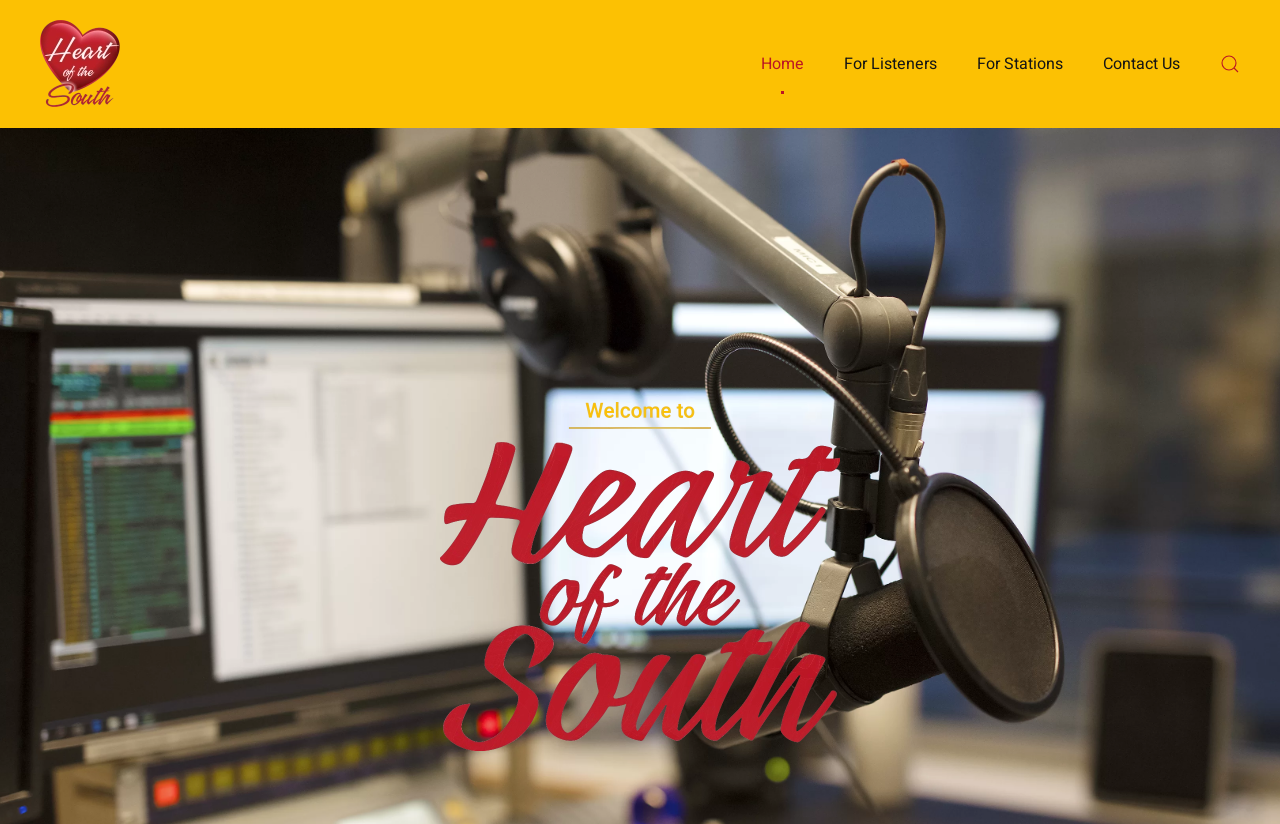Identify the bounding box coordinates for the UI element described as: "Contact Us". The coordinates should be provided as four floats between 0 and 1: [left, top, right, bottom].

[0.862, 0.029, 0.922, 0.126]